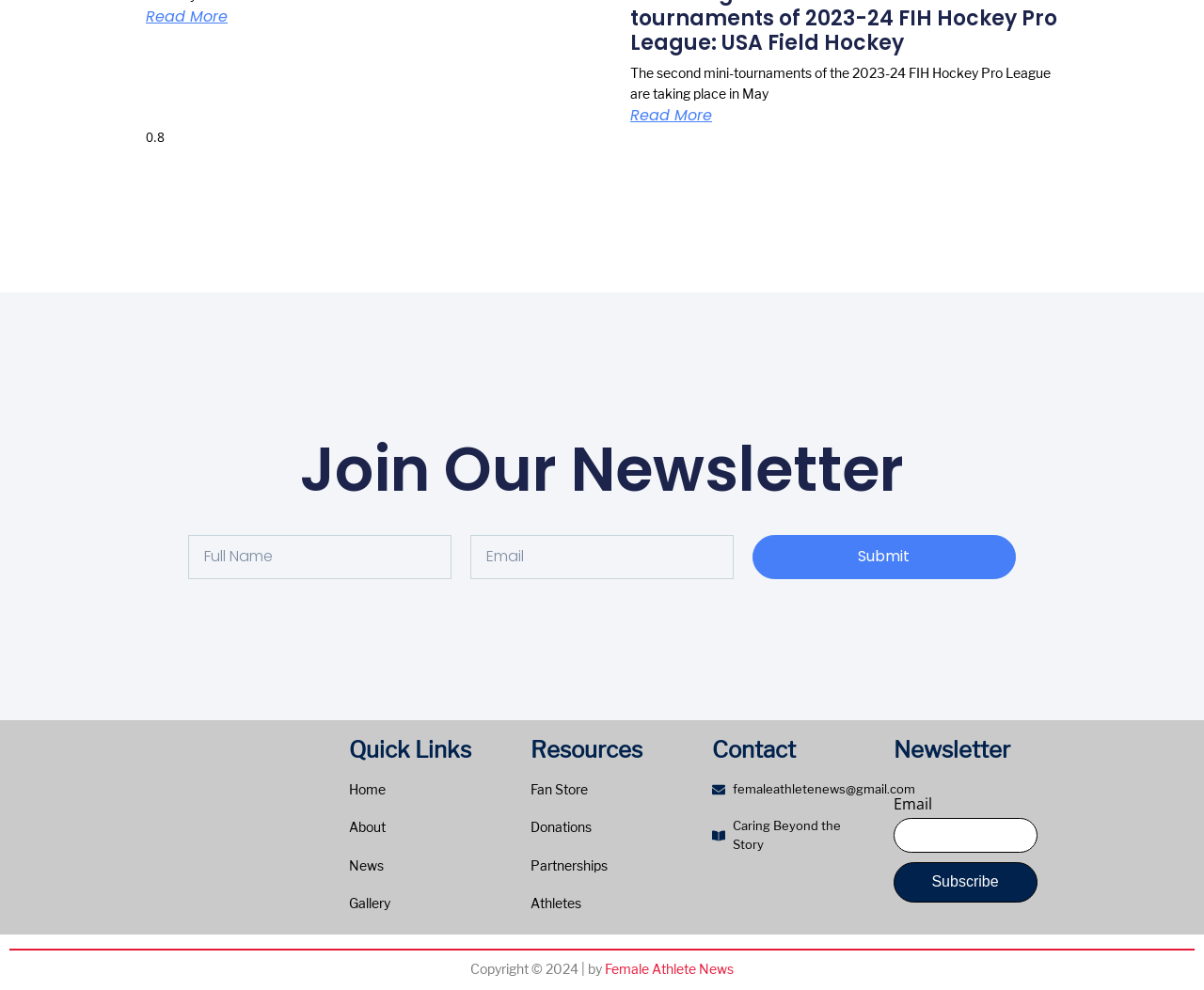Please determine the bounding box coordinates of the section I need to click to accomplish this instruction: "Read more about Class of 2027 players to watch".

[0.121, 0.006, 0.189, 0.028]